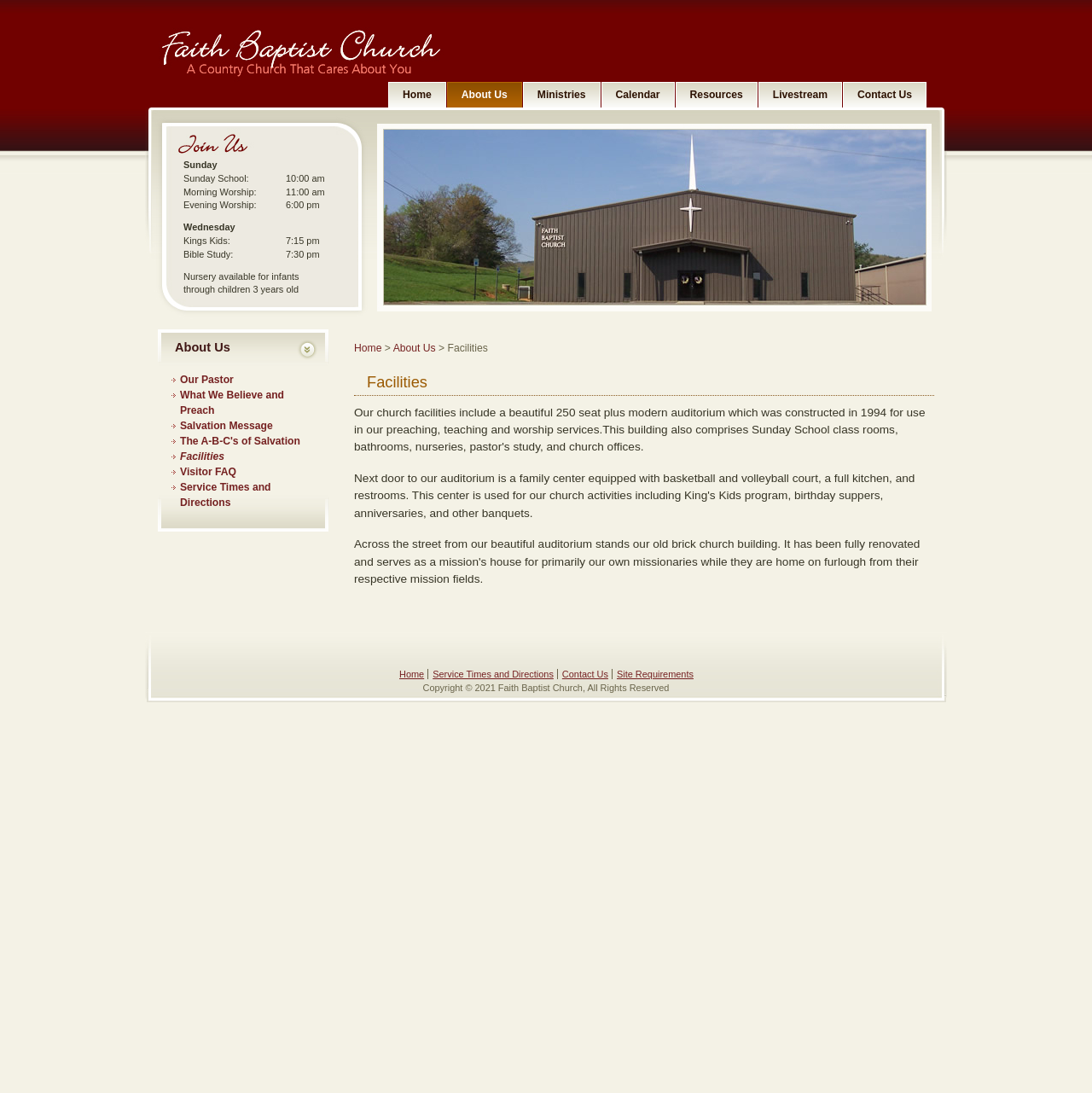Identify the bounding box coordinates of the clickable region to carry out the given instruction: "Check the 'Sunday School' time".

[0.168, 0.158, 0.228, 0.168]